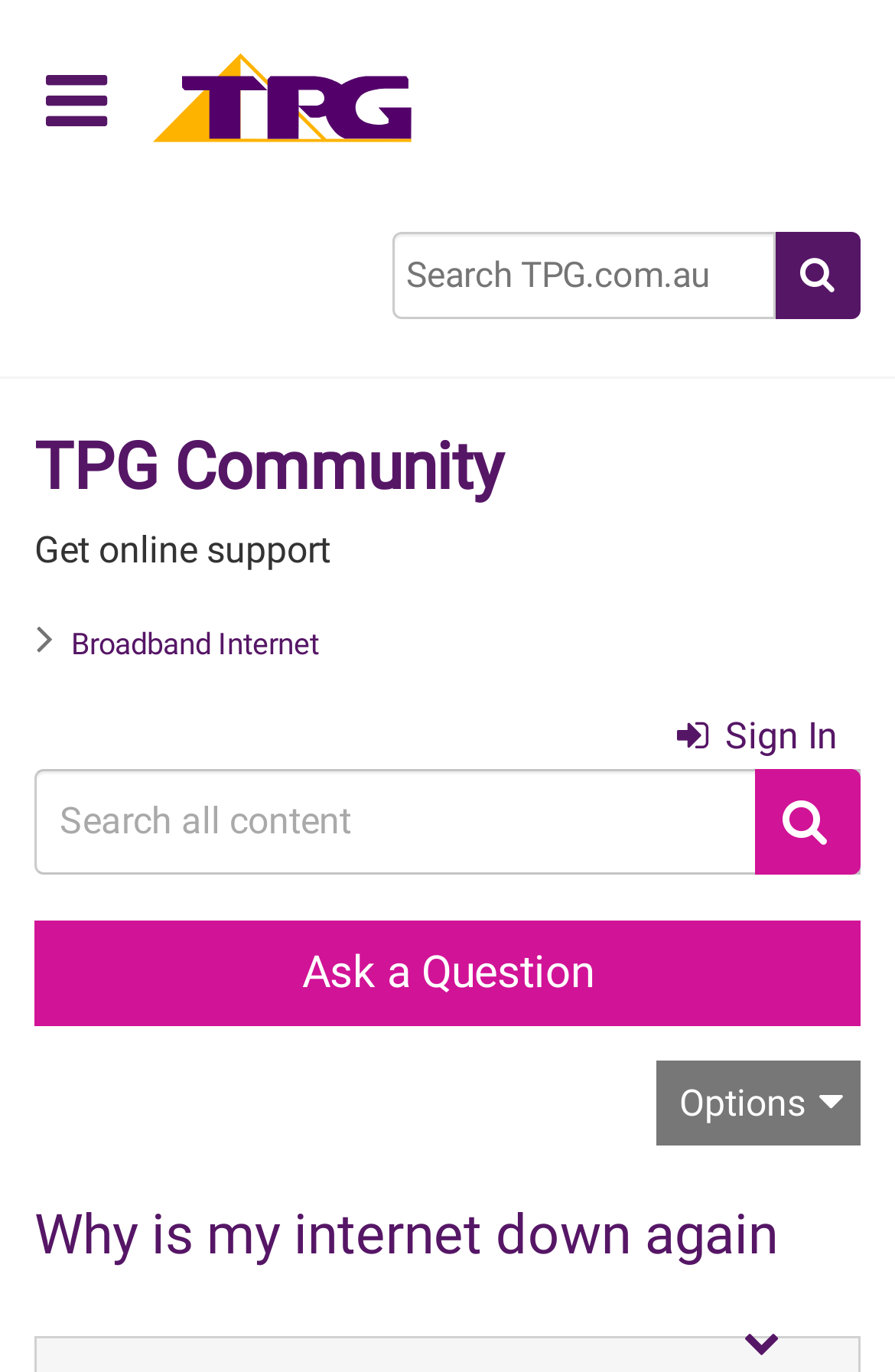Provide the bounding box coordinates of the HTML element described as: "Broadband Internet". The bounding box coordinates should be four float numbers between 0 and 1, i.e., [left, top, right, bottom].

[0.033, 0.457, 0.364, 0.482]